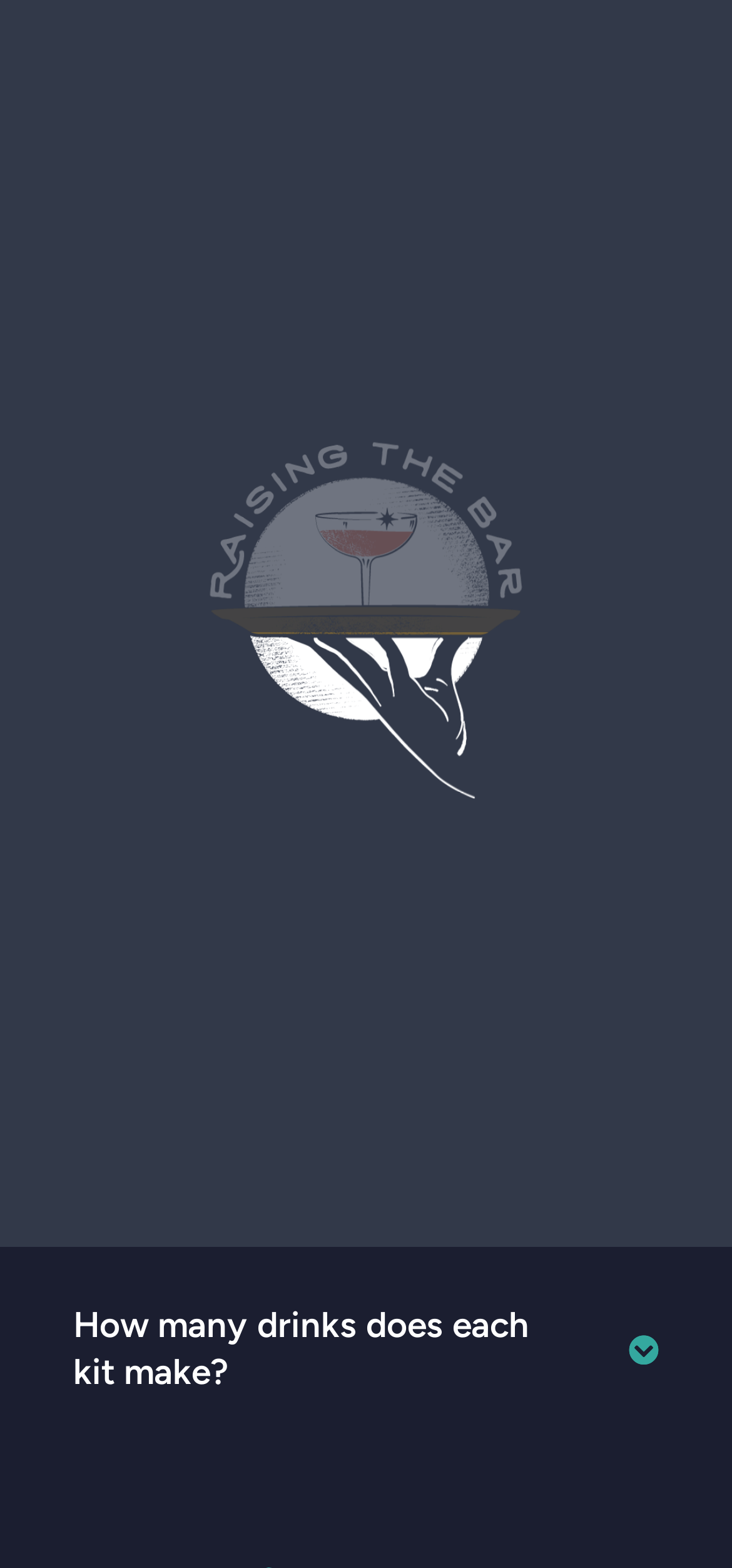Use a single word or phrase to answer the question: 
How can I contact the service if I have a question?

Contact us